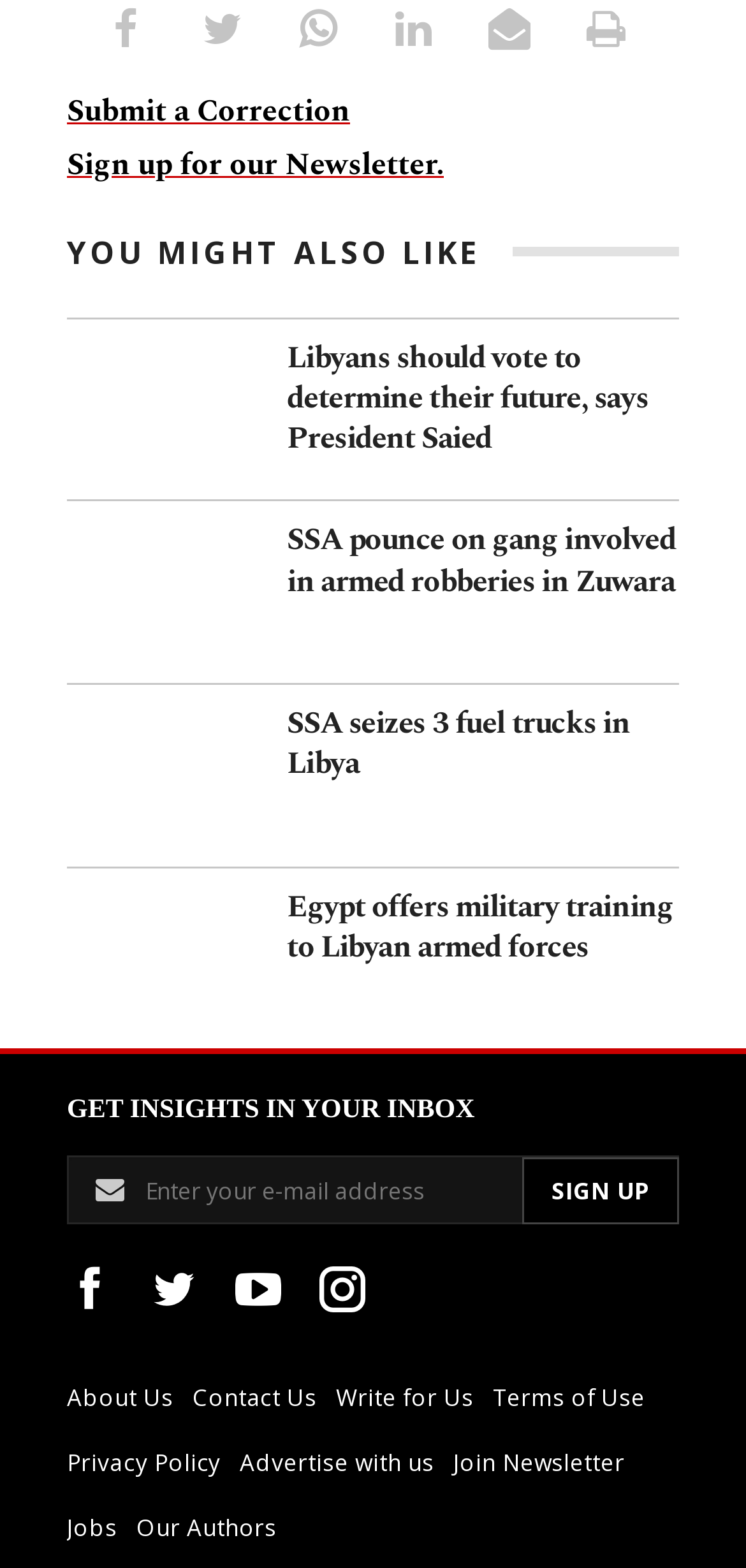Please mark the bounding box coordinates of the area that should be clicked to carry out the instruction: "go to the 690 link".

None